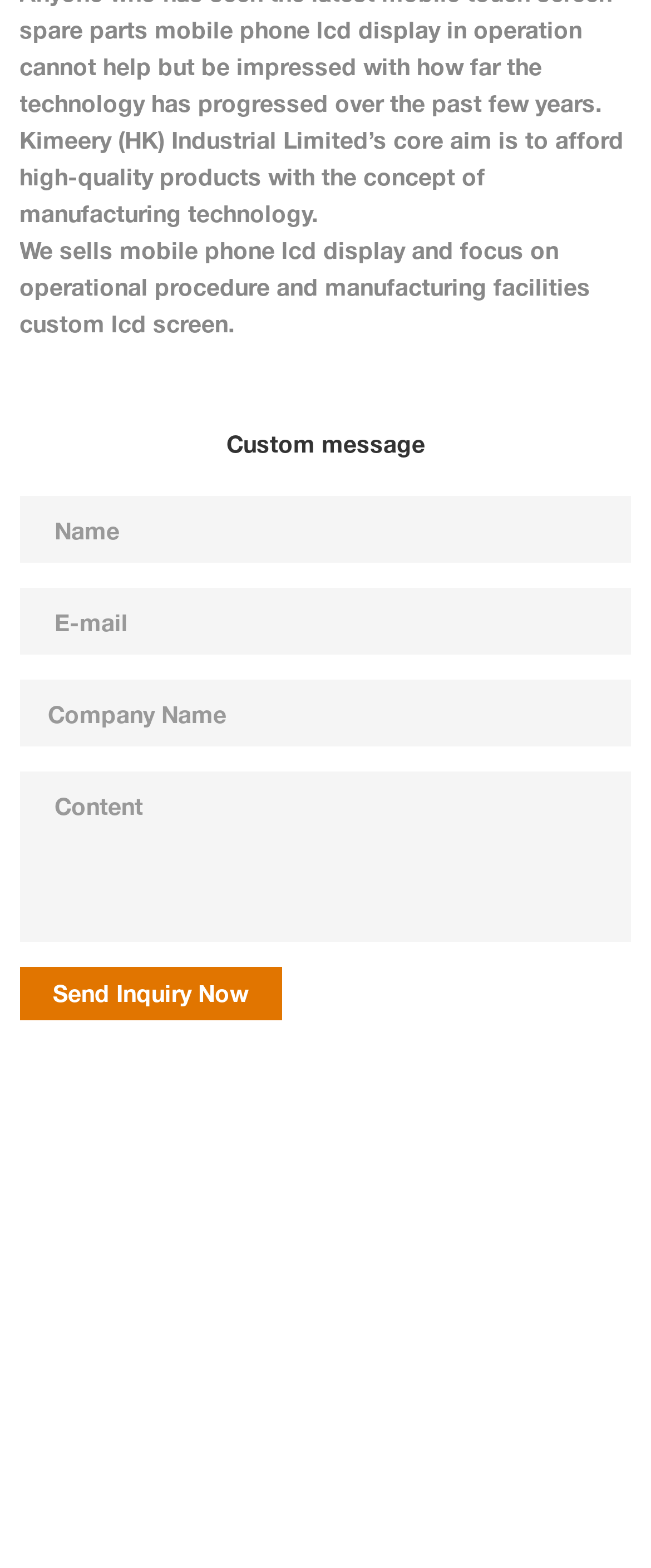What is the company's core aim?
Analyze the image and deliver a detailed answer to the question.

The company's core aim is mentioned in the first static text element, which states that Kimeery (HK) Industrial Limited's core aim is to afford high-quality products with the concept of manufacturing technology.